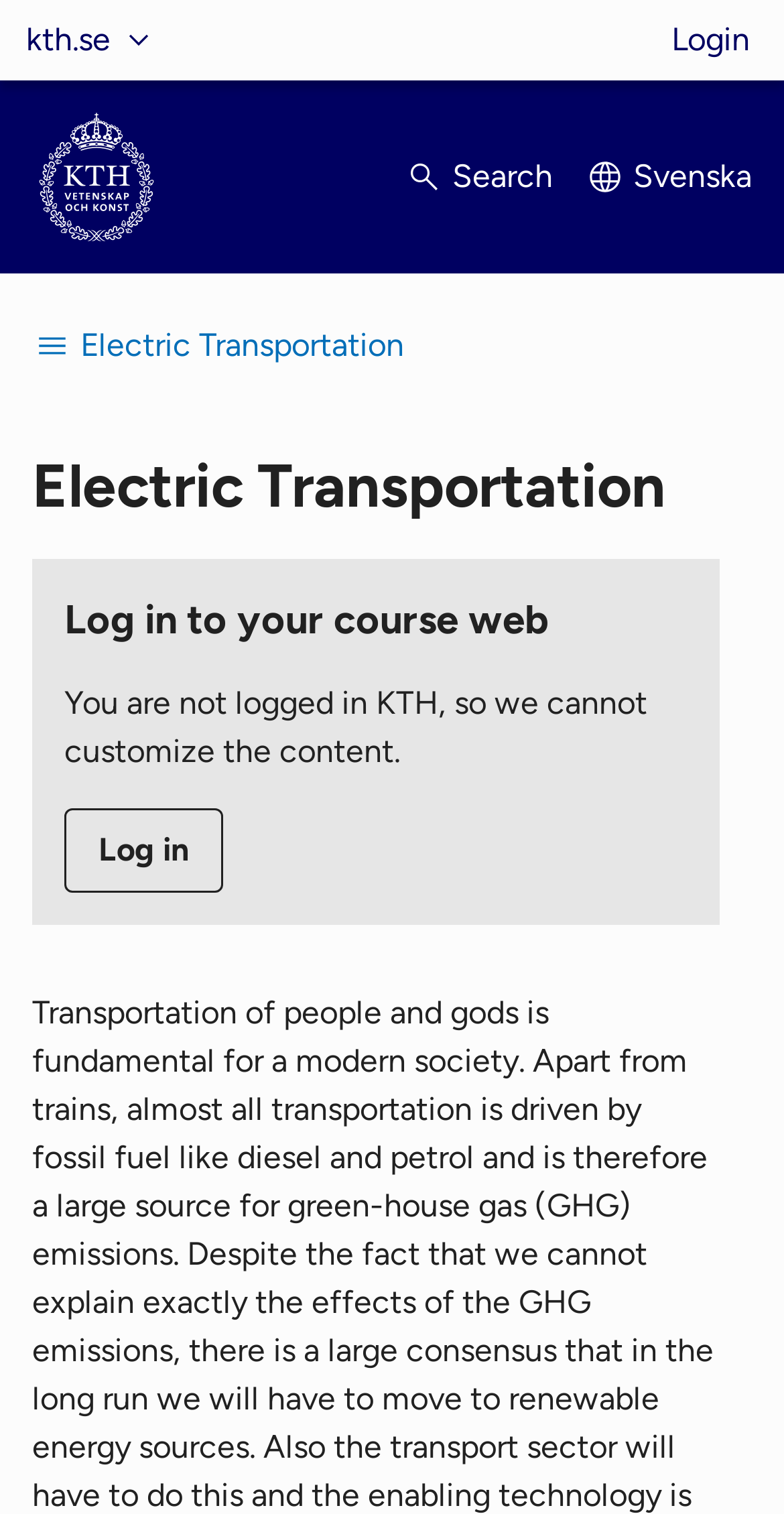Generate a comprehensive description of the contents of the webpage.

The webpage is about Electric Transportation (EJ2440) at KTH. At the top left, there is a navigation menu labeled "Websites" with a button "kth.se" that is not expanded. To the right of this menu, there is a "Login" link. Below the navigation menu, there is a figure with an image that links to KTH's start page.

In the middle of the top section, there is a search button. To the right of the search button, there is a language selection button labeled "Svenska". Below this section, there is another navigation menu labeled "Electric Transportation" with a button also labeled "Electric Transportation".

The main content of the page starts with a heading "Electric Transportation" followed by another heading "Log in to your course web". Below these headings, there is a paragraph of text stating that the user is not logged in to KTH and therefore the content cannot be customized. There is a "Log in" button below this text.